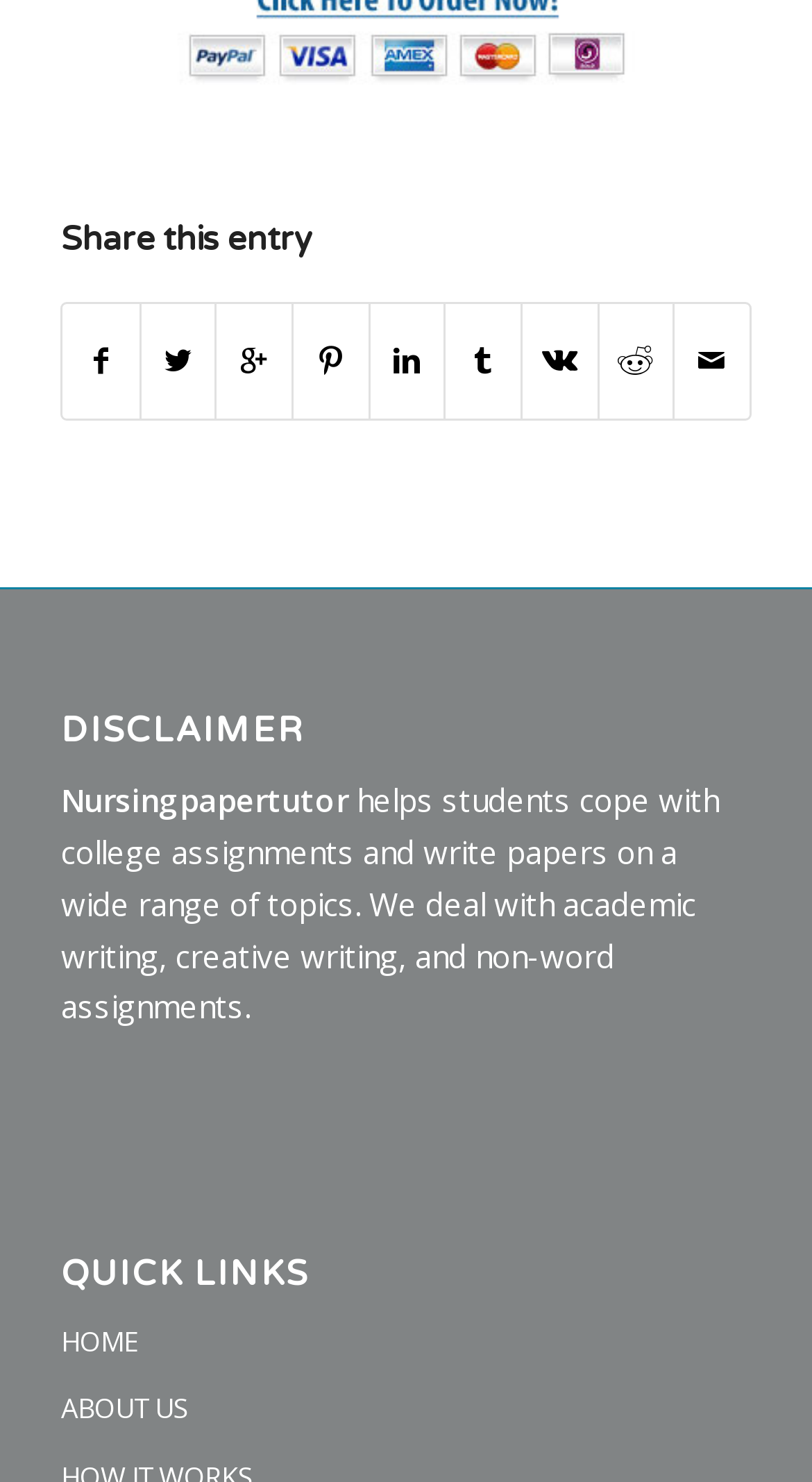Provide a thorough and detailed response to the question by examining the image: 
What is the heading above 'Nursingpapertutor'?

The heading above the 'Nursingpapertutor' static text is 'Share this entry', which suggests that the webpage may allow users to share the content or entry.